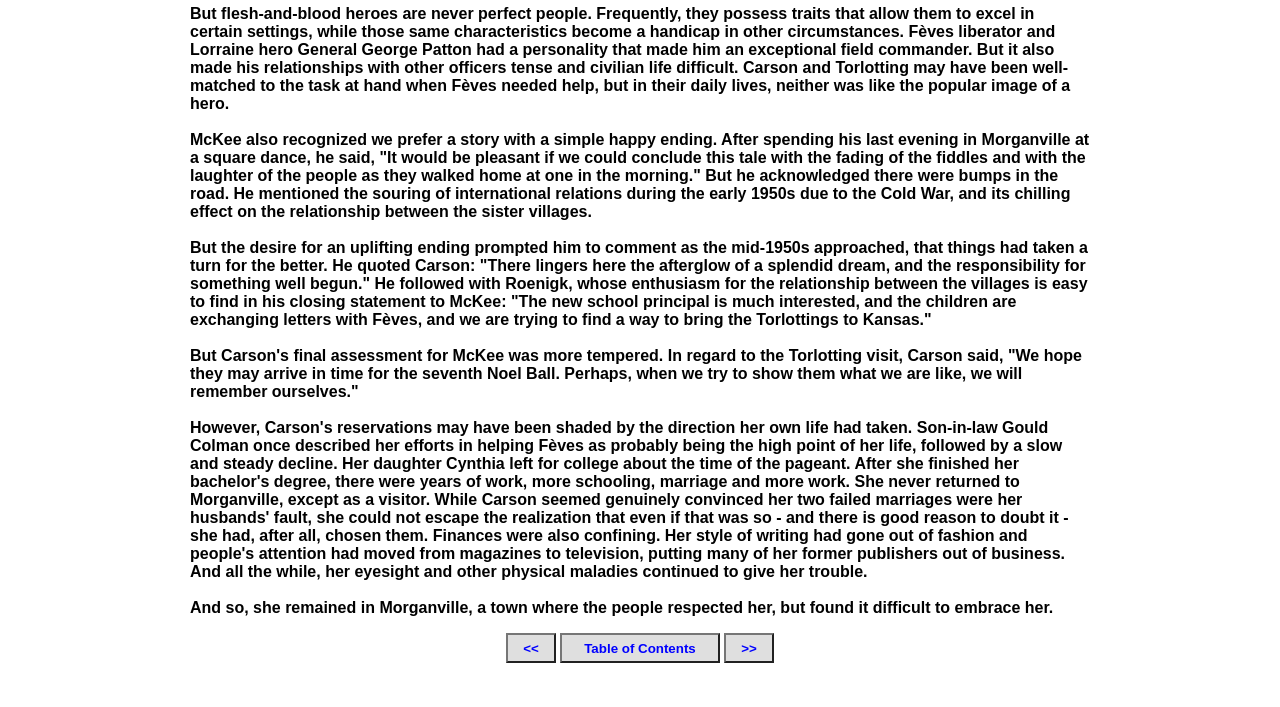What is the event mentioned in the text where people walked home at one in the morning?
Carefully analyze the image and provide a thorough answer to the question.

The text mentions a square dance as an event where people walked home at one in the morning, which is described as a pleasant conclusion to a tale.